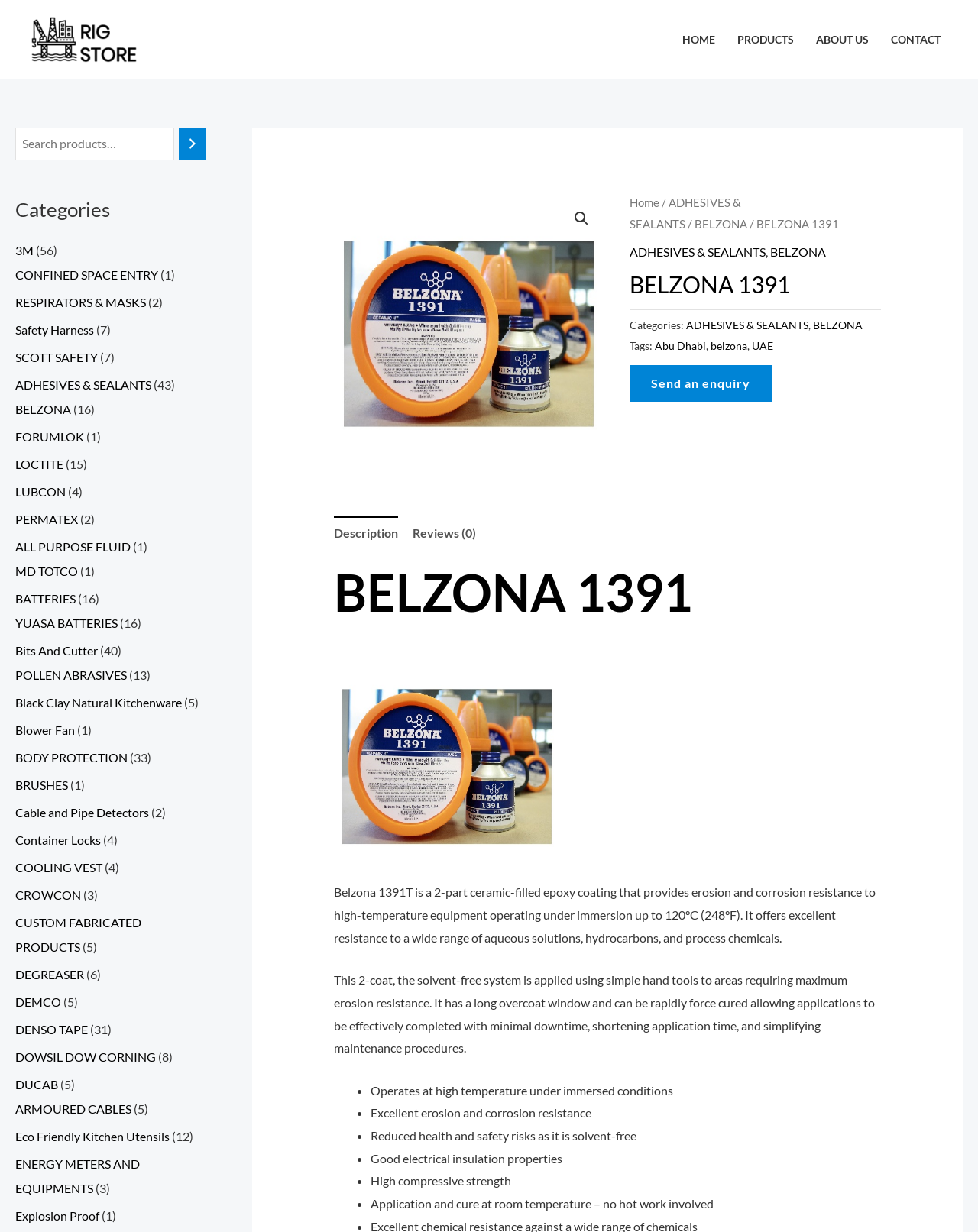Specify the bounding box coordinates of the area to click in order to follow the given instruction: "Click on the Submit Comment button."

None